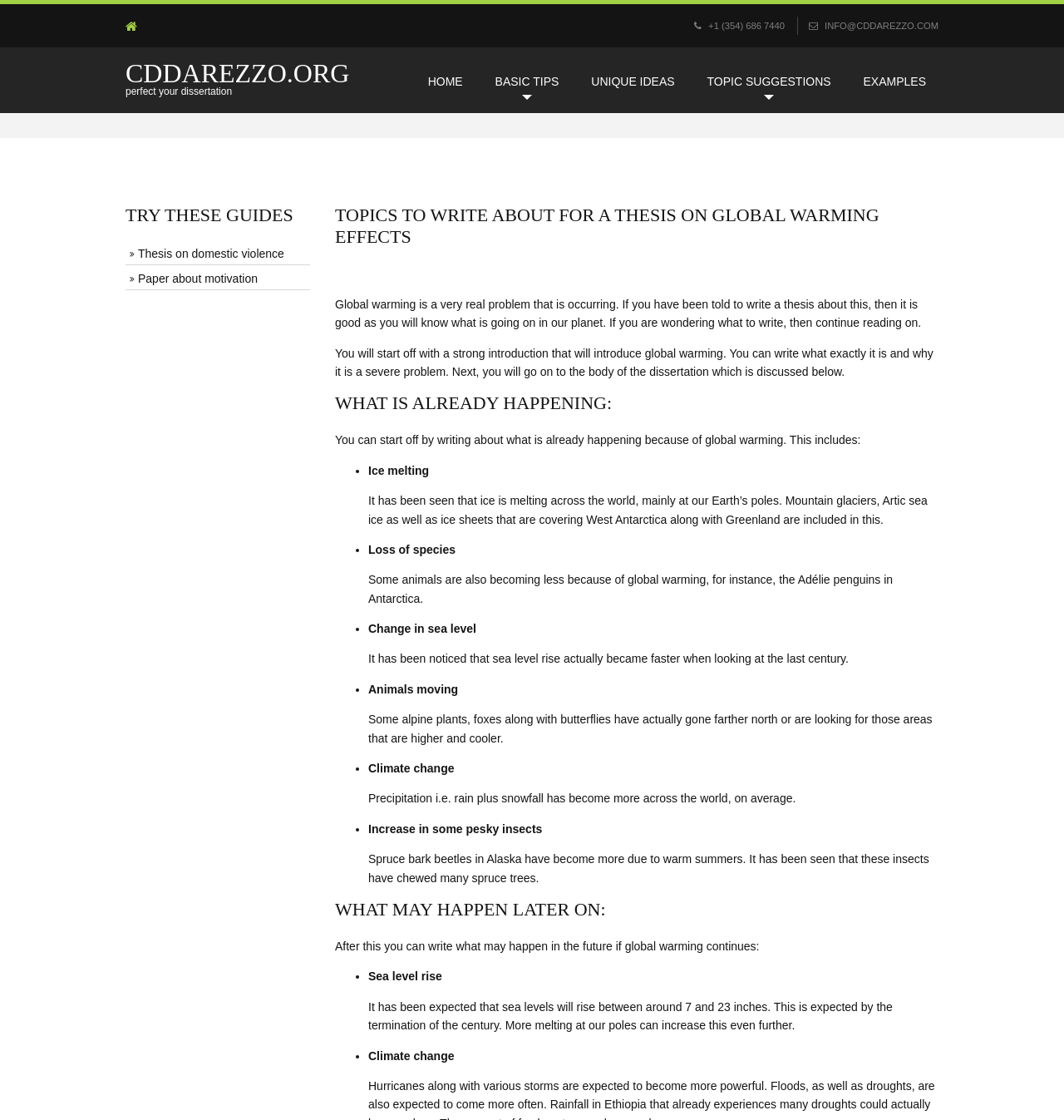How many links are in the 'TRY THESE GUIDES' section?
Based on the visual details in the image, please answer the question thoroughly.

The 'TRY THESE GUIDES' section is a heading element that contains two links, 'Thesis on domestic violence' and 'Paper about motivation'. These links are denoted by the '' icon, indicating that they are downloadable resources.